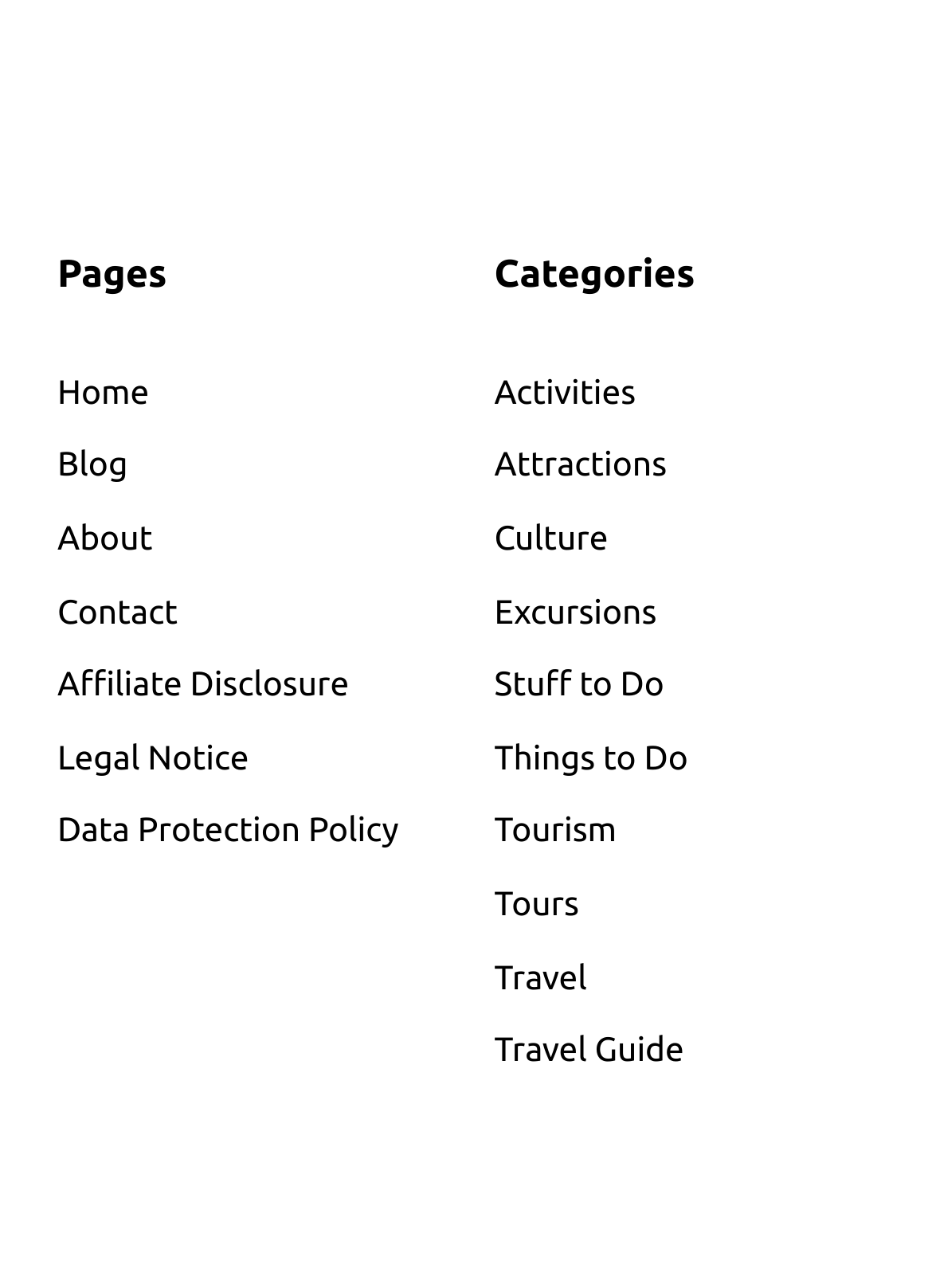Determine the bounding box for the described UI element: "Affiliate Disclosure".

[0.062, 0.488, 0.375, 0.53]